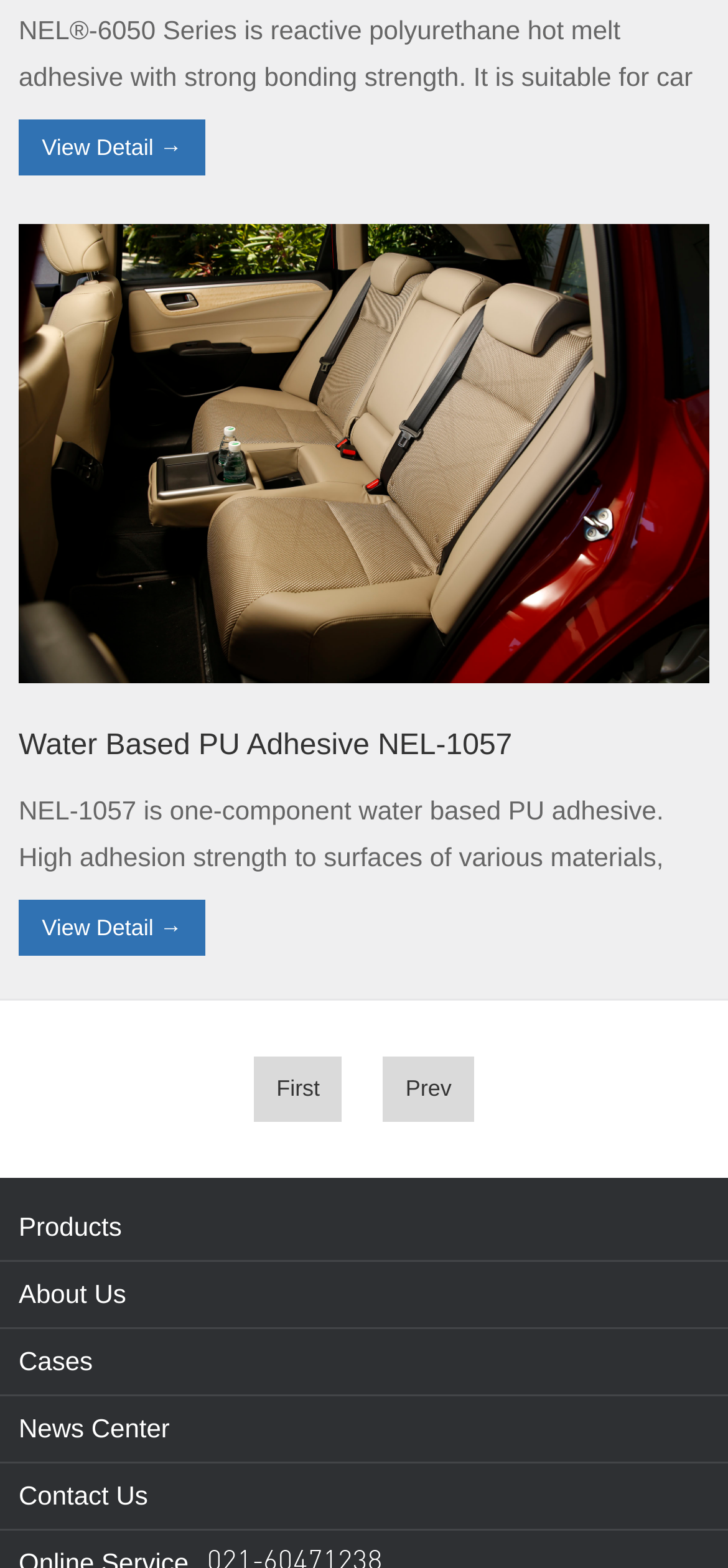Give a one-word or short phrase answer to this question: 
How many navigation links are there?

5